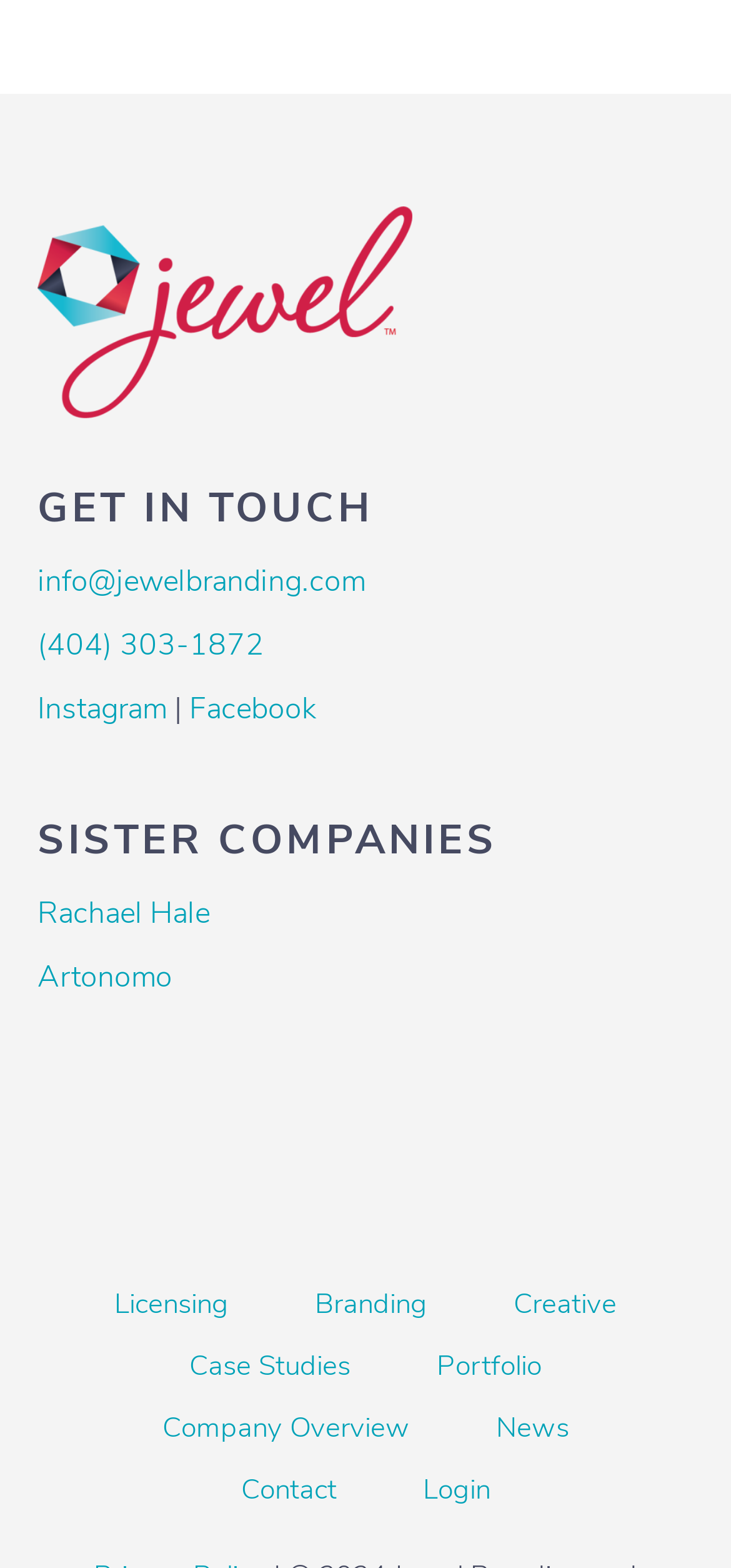Determine the bounding box coordinates for the area you should click to complete the following instruction: "View company overview".

[0.171, 0.898, 0.612, 0.922]